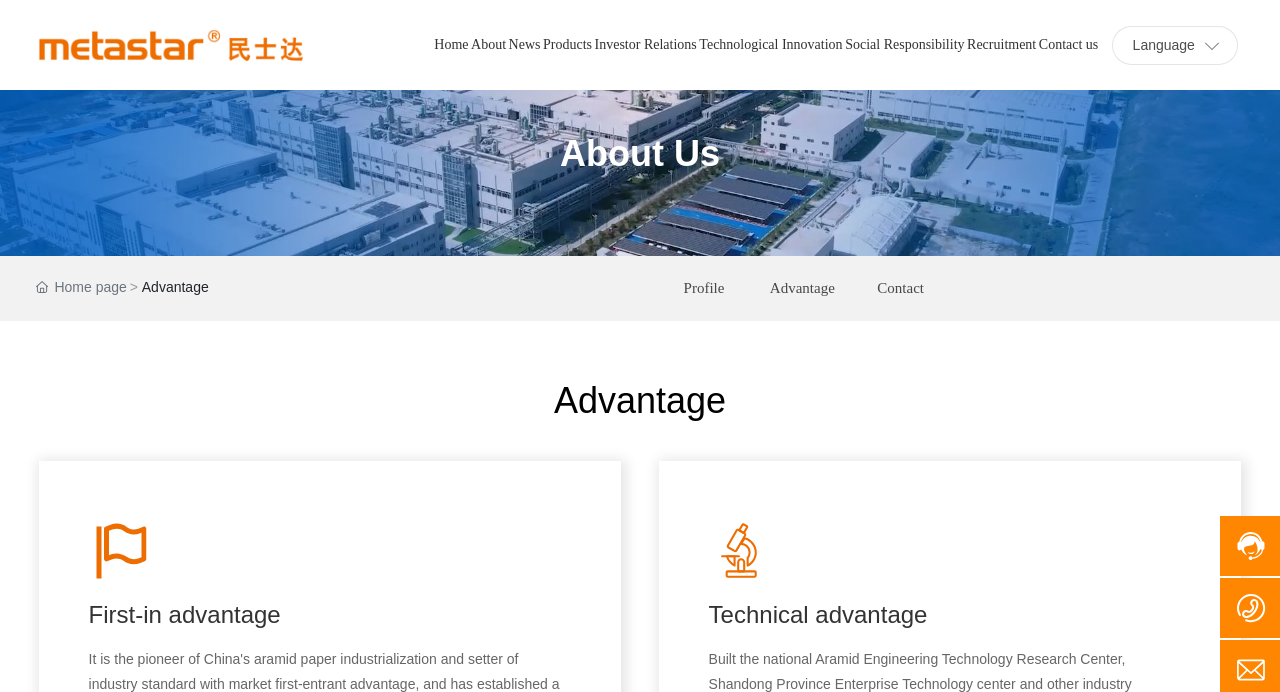With reference to the image, please provide a detailed answer to the following question: What is the company name?

The company name can be inferred from the meta description, which mentions 'Yantai Minshida Specialty Paper Co., Ltd.' as the company name.